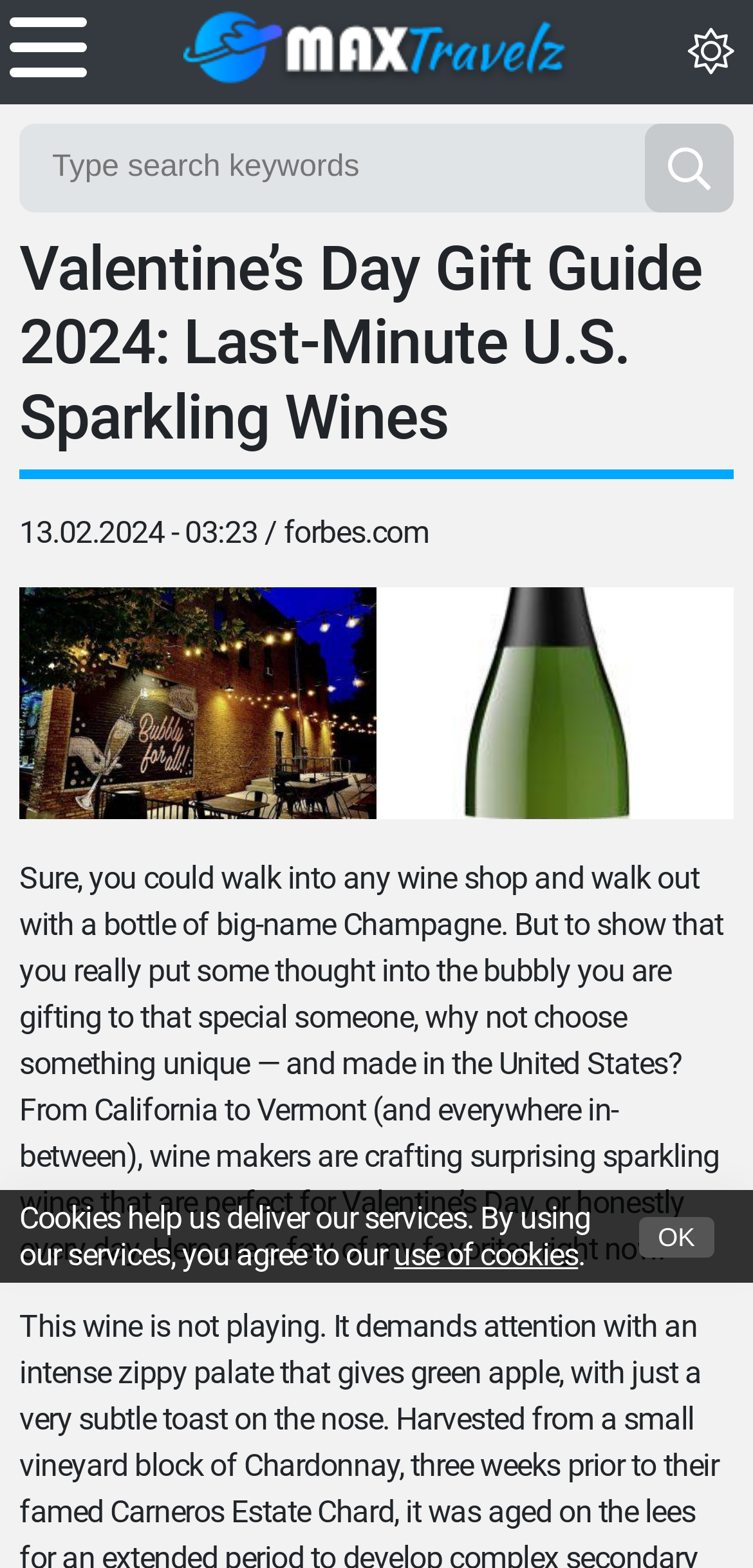Offer an extensive depiction of the webpage and its key elements.

The webpage is a Valentine's Day gift guide focused on last-minute U.S. sparkling wines. At the top right corner, there is a "DARK MODE" label and a link to "maxtravelz.com" accompanied by an image. On the top left corner, there is an unchecked "Menu" checkbox. Next to it, a search box spans across the top of the page, accompanied by a disabled "Search" button on the right.

The main content of the page is headed by a title "Valentine’s Day Gift Guide 2024: Last-Minute U.S. Sparkling Wines" followed by a timestamp "13.02.2024 - 03:23" and a link to "forbes.com". Below the title, there are two links with a magnifying glass icon, one on the left and one on the right.

The main article begins with a paragraph of text that discusses the idea of choosing unique and U.S.-made sparkling wines as a thoughtful gift for Valentine's Day. The text continues to describe the author's favorite sparkling wines from various regions in the United States.

At the bottom of the page, there is a notice about cookies, stating that by using the services, users agree to the use of cookies. This notice includes a link to learn more about the "use of cookies". On the right side of this notice, there is an "OK" button.